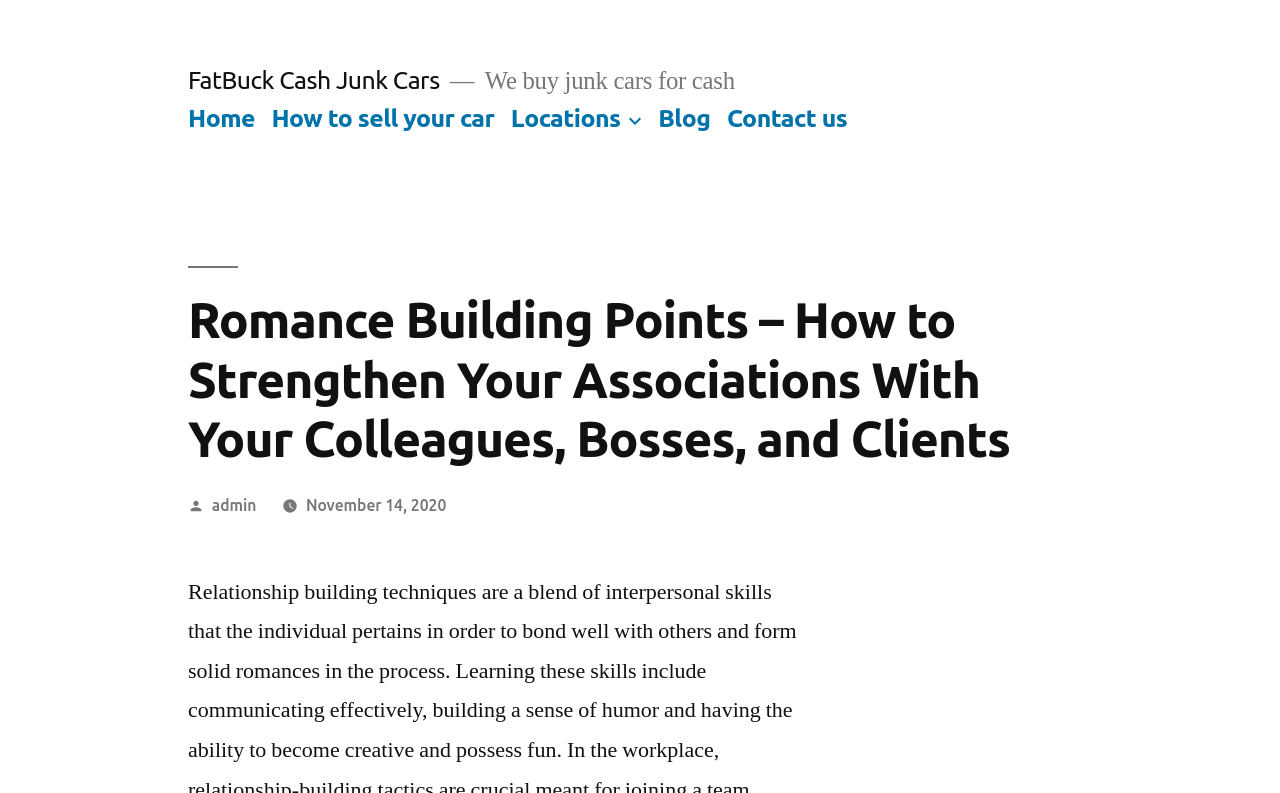Locate the bounding box coordinates of the item that should be clicked to fulfill the instruction: "Visit the 'Blog' page".

[0.514, 0.132, 0.555, 0.167]